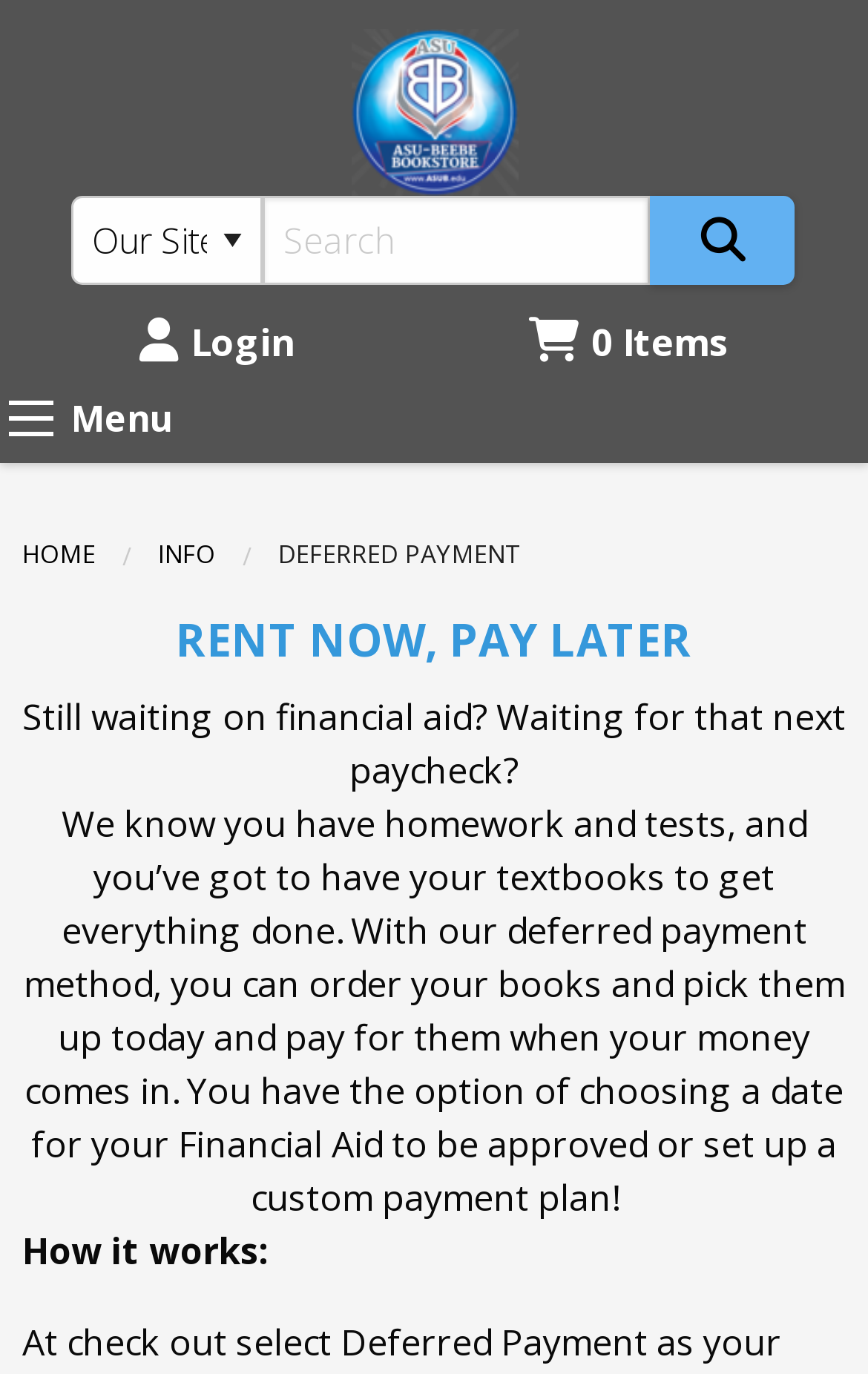Please find the bounding box coordinates of the element that needs to be clicked to perform the following instruction: "Expand menu". The bounding box coordinates should be four float numbers between 0 and 1, represented as [left, top, right, bottom].

[0.01, 0.291, 0.062, 0.317]